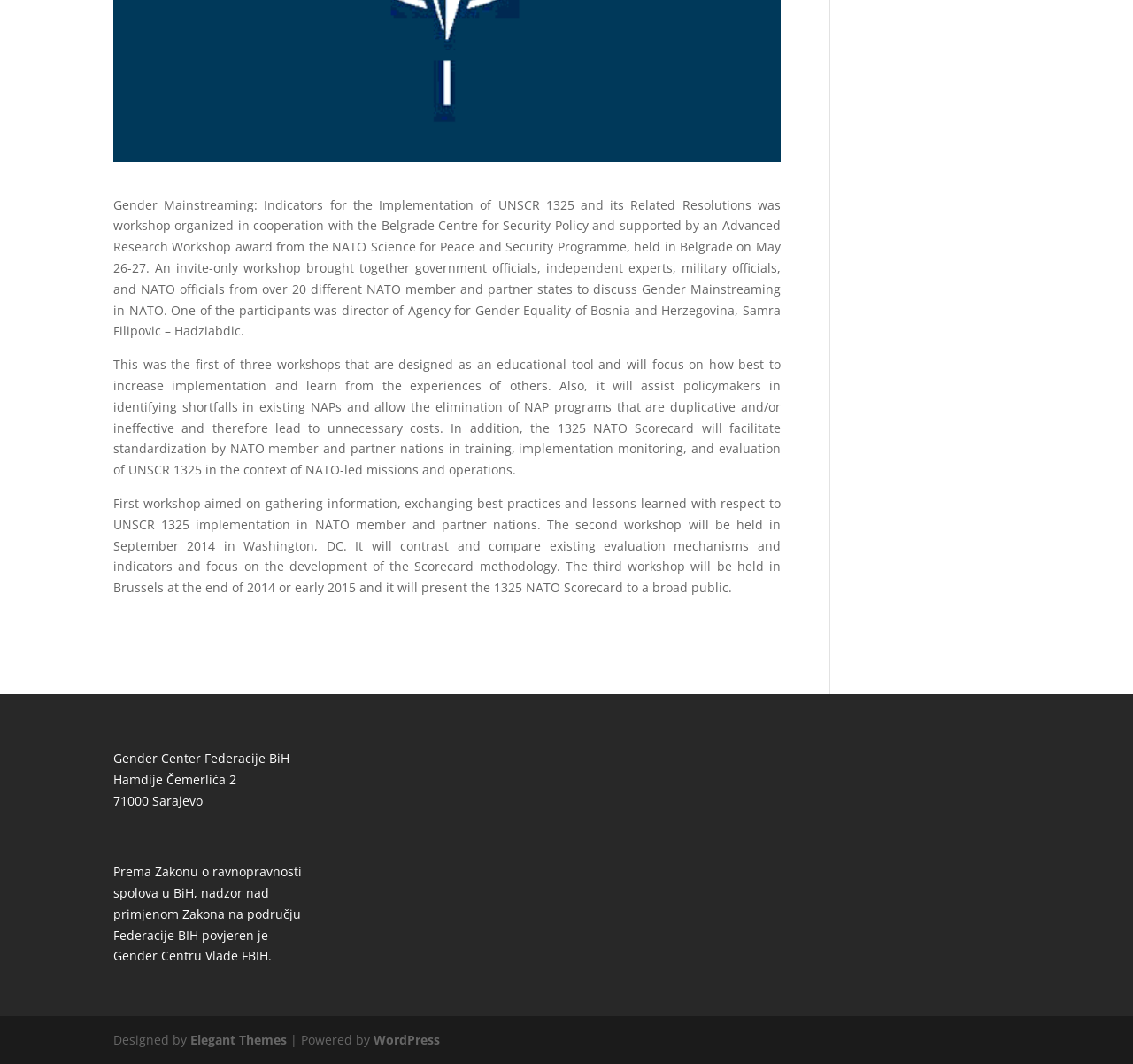Bounding box coordinates should be provided in the format (top-left x, top-left y, bottom-right x, bottom-right y) with all values between 0 and 1. Identify the bounding box for this UI element: Elegant Themes

[0.168, 0.97, 0.253, 0.985]